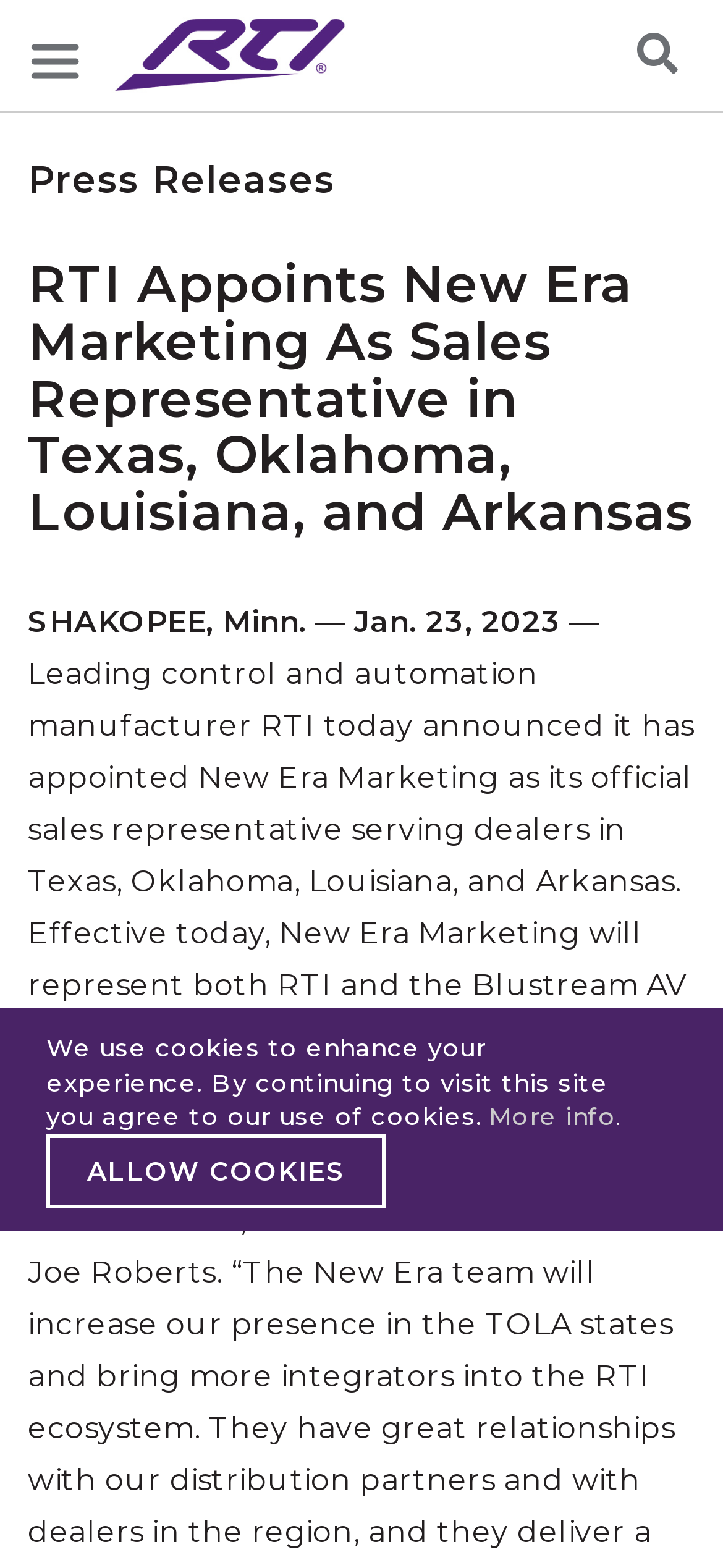Given the element description, predict the bounding box coordinates in the format (top-left x, top-left y, bottom-right x, bottom-right y). Make sure all values are between 0 and 1. Here is the element description: Allow Cookies

[0.064, 0.723, 0.533, 0.771]